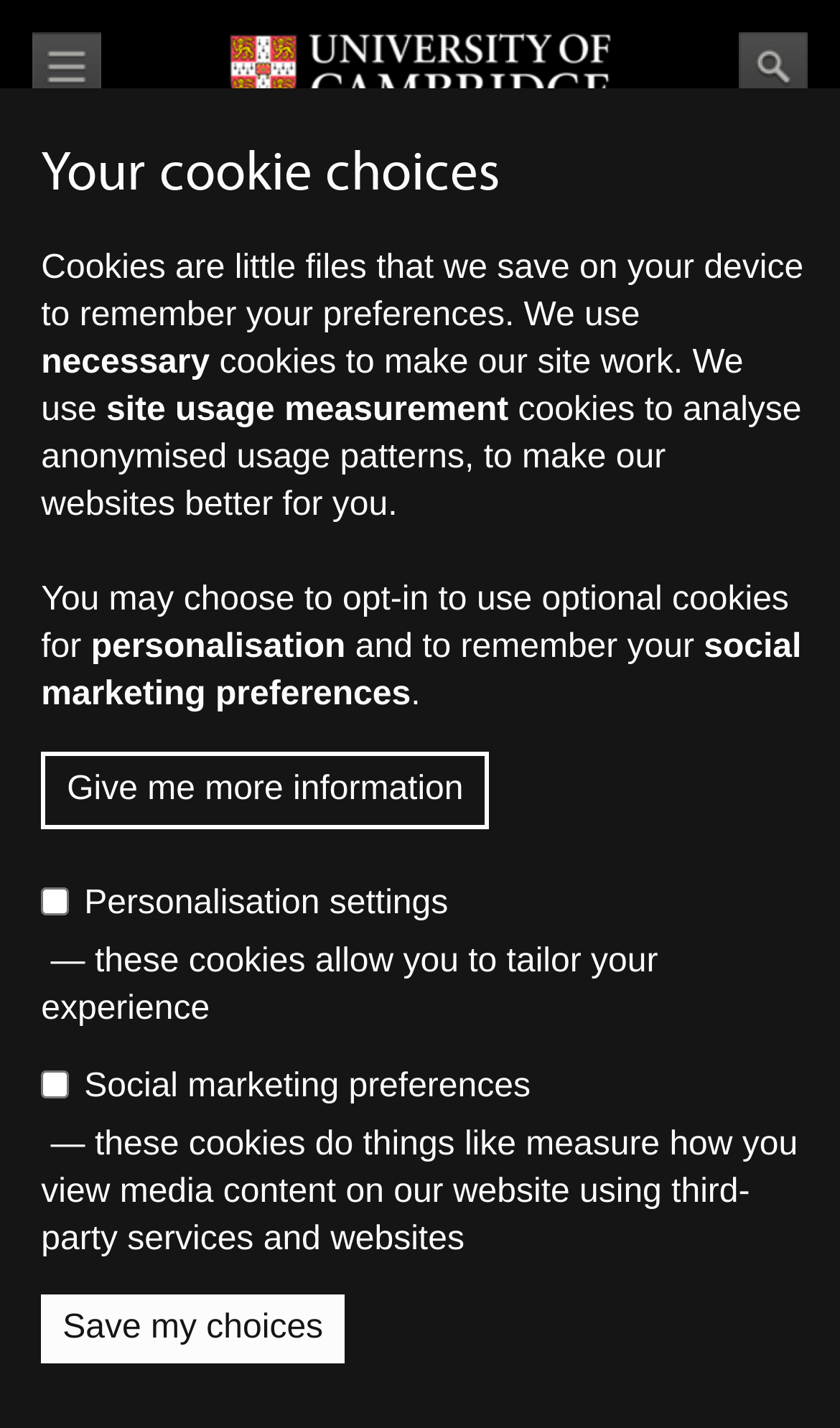For the element described, predict the bounding box coordinates as (top-left x, top-left y, bottom-right x, bottom-right y). All values should be between 0 and 1. Element description: Menu

[0.0, 0.195, 1.0, 0.276]